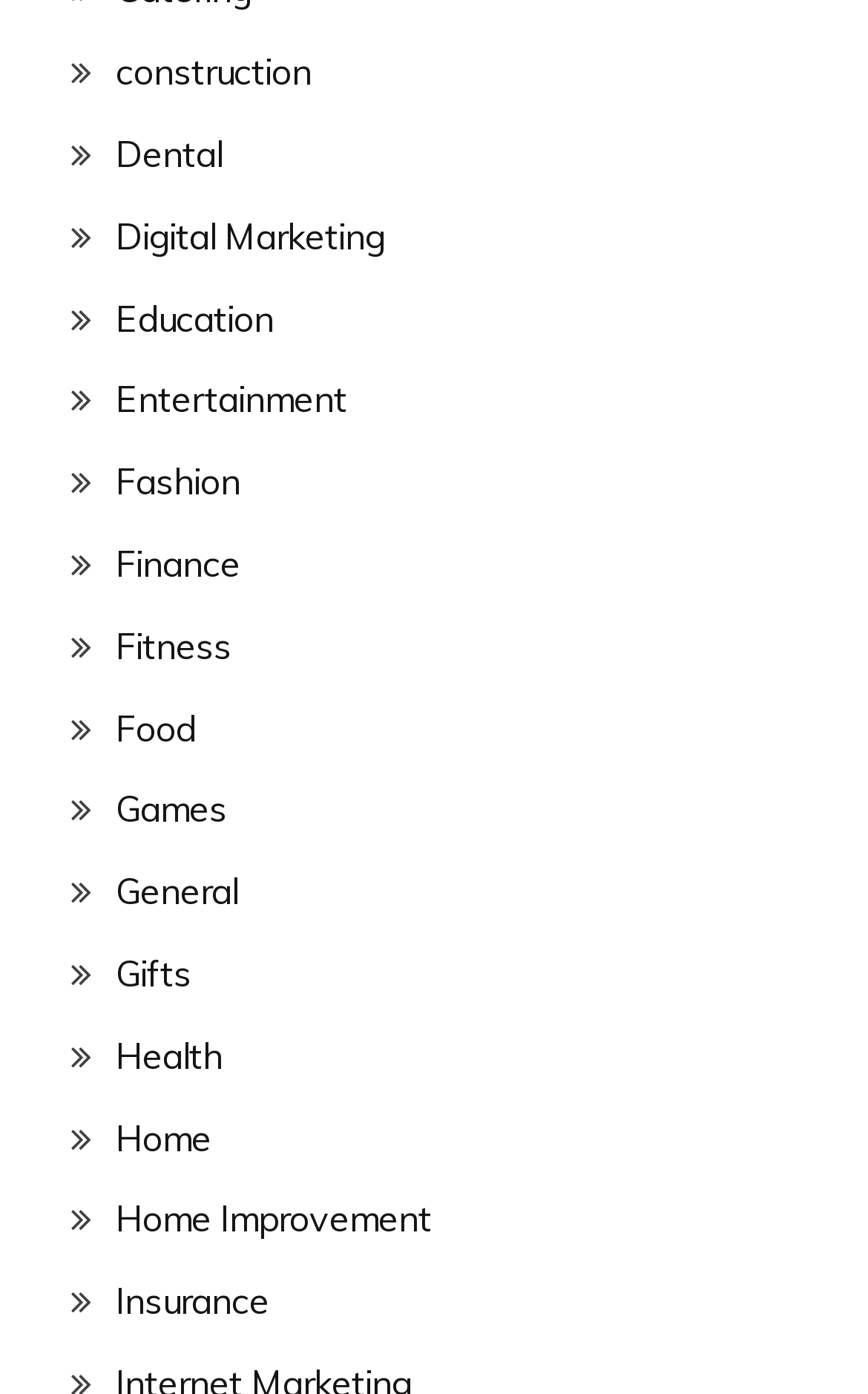Please find the bounding box coordinates for the clickable element needed to perform this instruction: "browse fitness categories".

[0.133, 0.447, 0.267, 0.479]